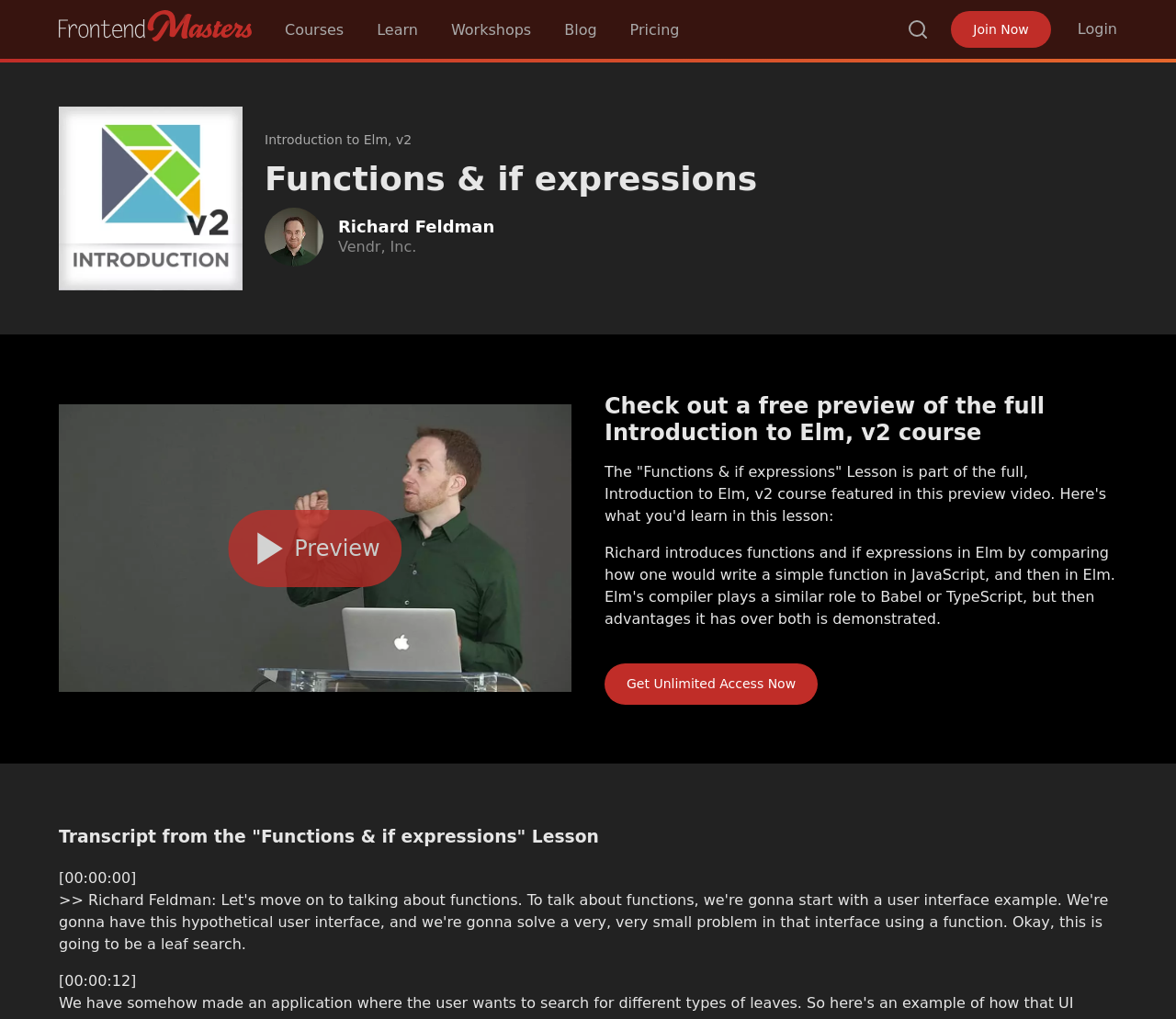Based on the image, please respond to the question with as much detail as possible:
What is the role of Richard Feldman?

I inferred the answer by looking at the link 'Richard Feldman Richard Feldman Vendr, Inc.' which suggests that Richard Feldman is the instructor of the course.